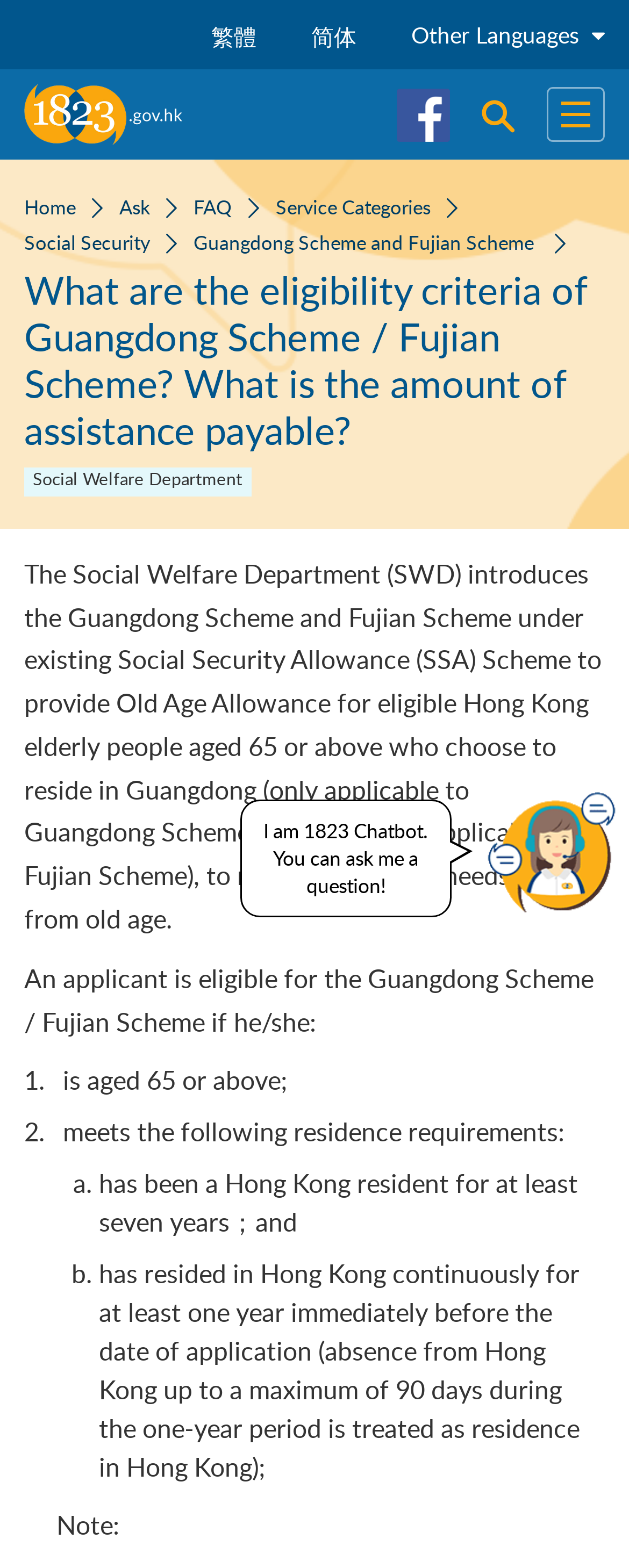Identify the bounding box of the UI element described as follows: "Open menu". Provide the coordinates as four float numbers in the range of 0 to 1 [left, top, right, bottom].

[0.868, 0.055, 0.962, 0.091]